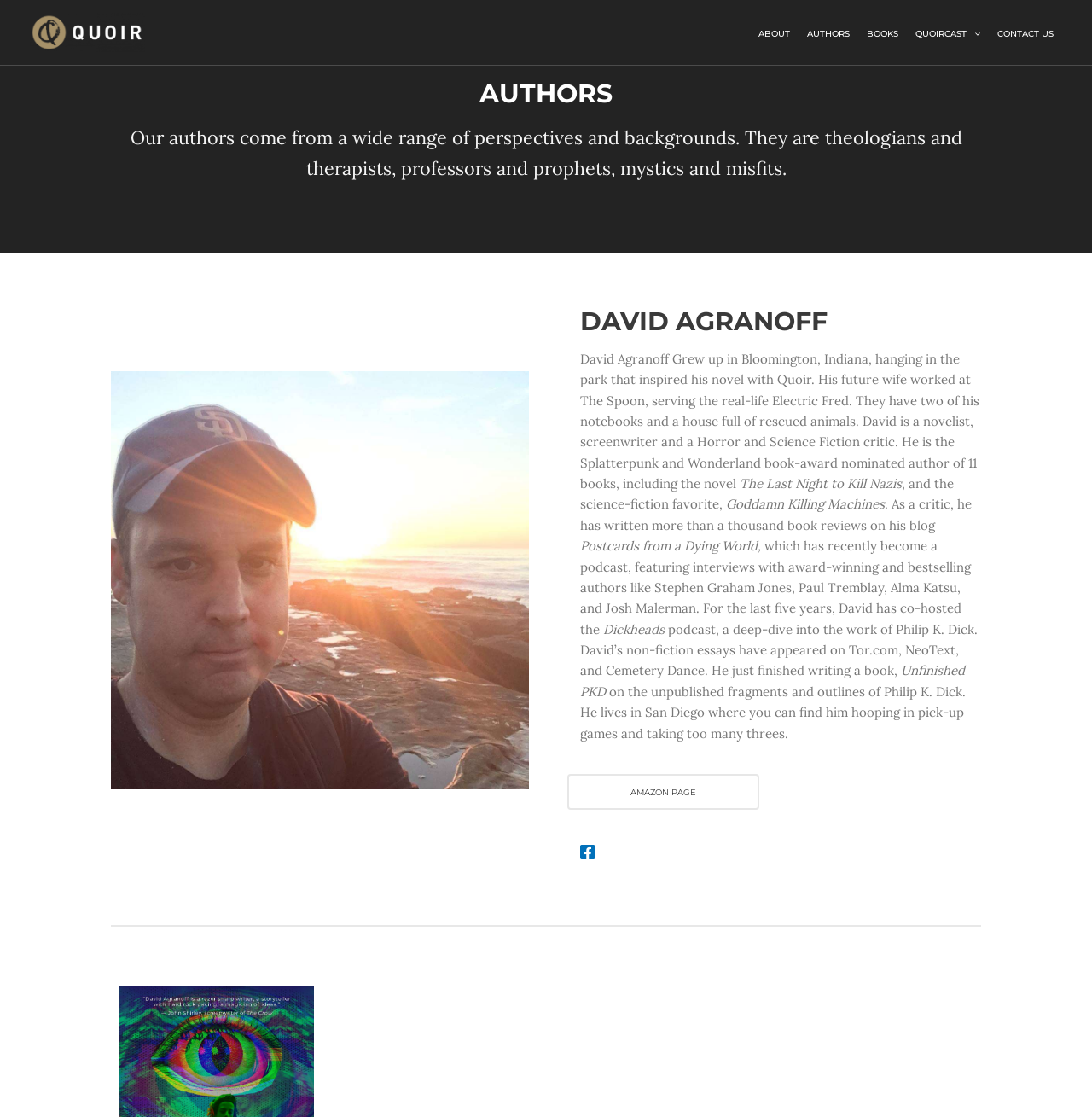Where does the author live?
Carefully analyze the image and provide a thorough answer to the question.

I determined the answer by reading the text 'He lives in San Diego where you can find him hooping in pick-up games and taking too many threes.' which mentions the author's place of residence.